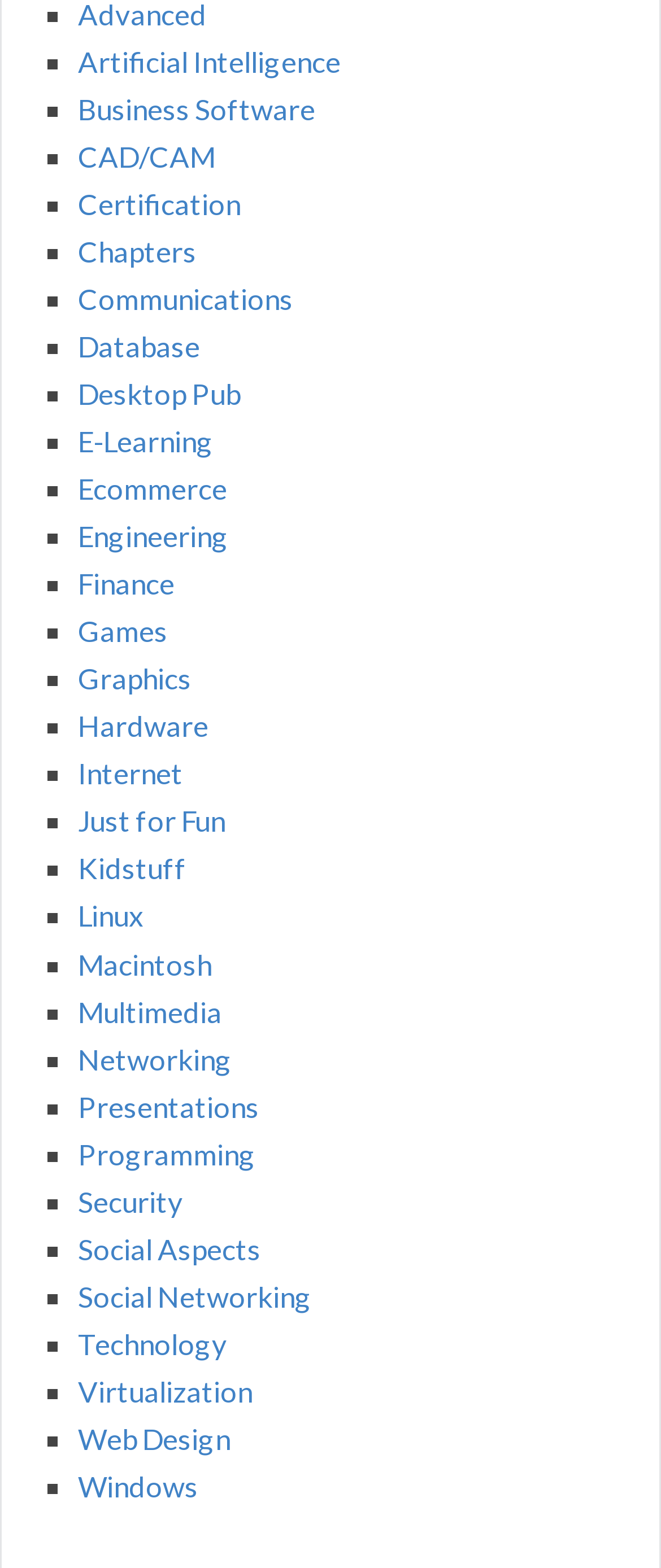What is the category listed after 'E-Learning'? Examine the screenshot and reply using just one word or a brief phrase.

Ecommerce